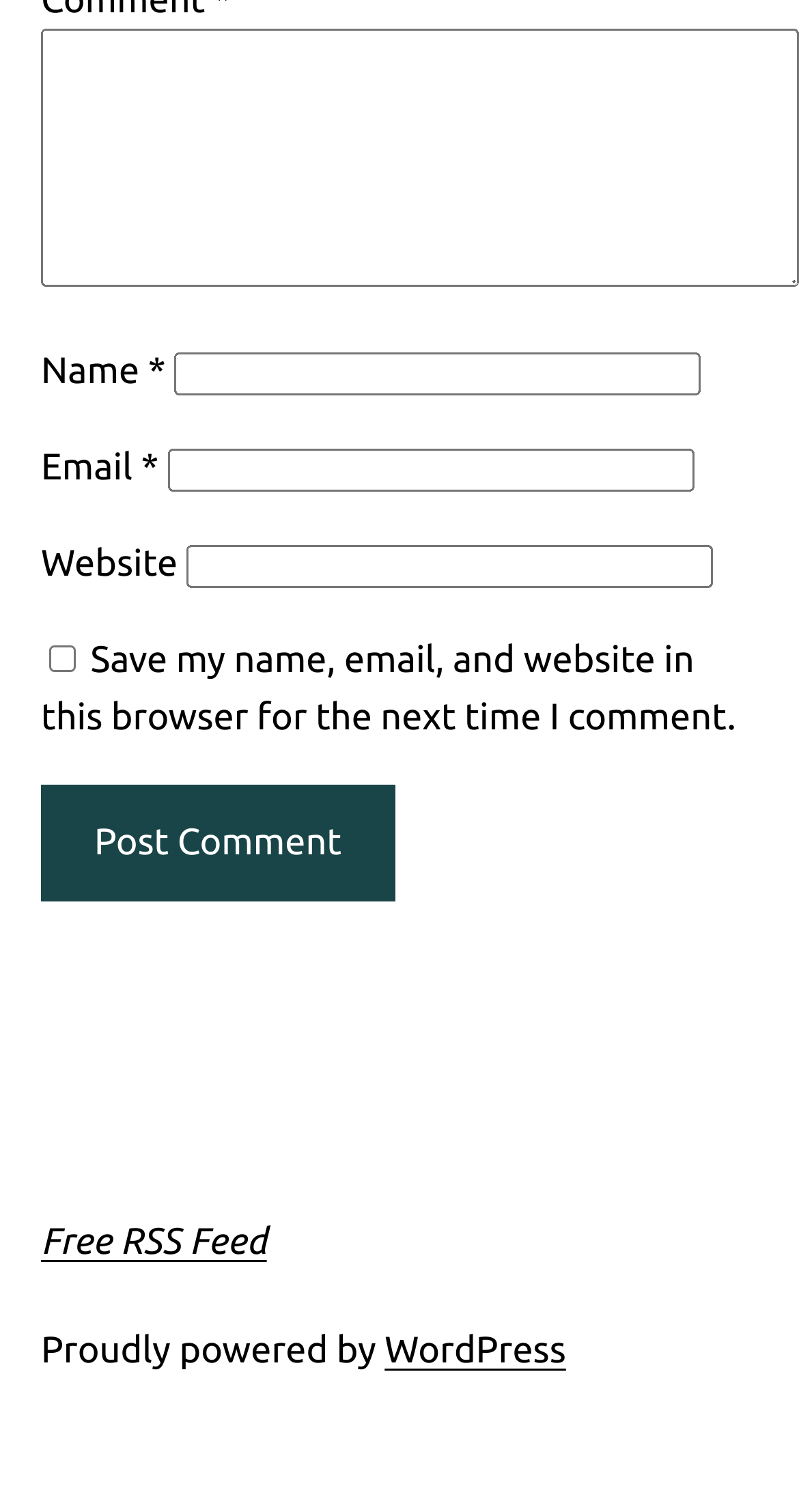Provide a one-word or short-phrase response to the question:
How many textboxes are required?

3